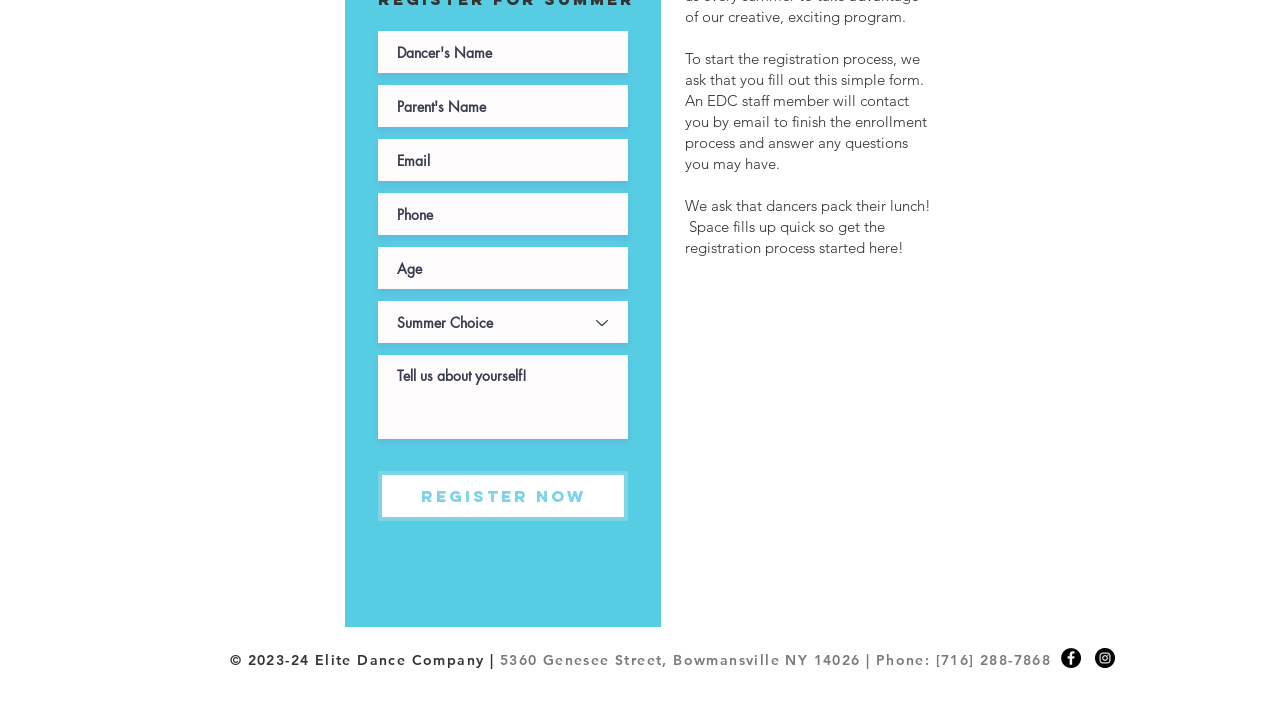Based on the element description: "aria-label="Age" name="phone" placeholder="Age"", identify the UI element and provide its bounding box coordinates. Use four float numbers between 0 and 1, [left, top, right, bottom].

[0.295, 0.352, 0.491, 0.412]